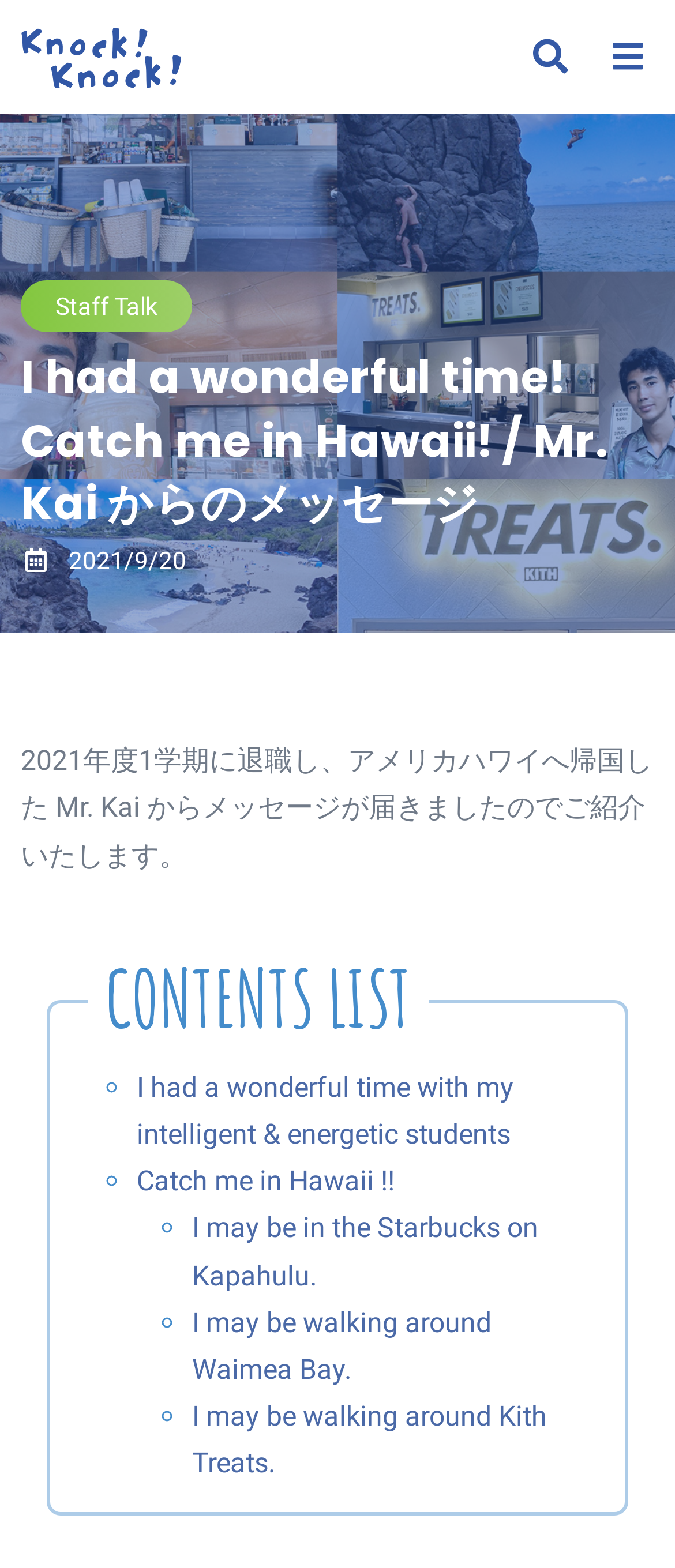Determine the bounding box coordinates (top-left x, top-left y, bottom-right x, bottom-right y) of the UI element described in the following text: Enter Work

None